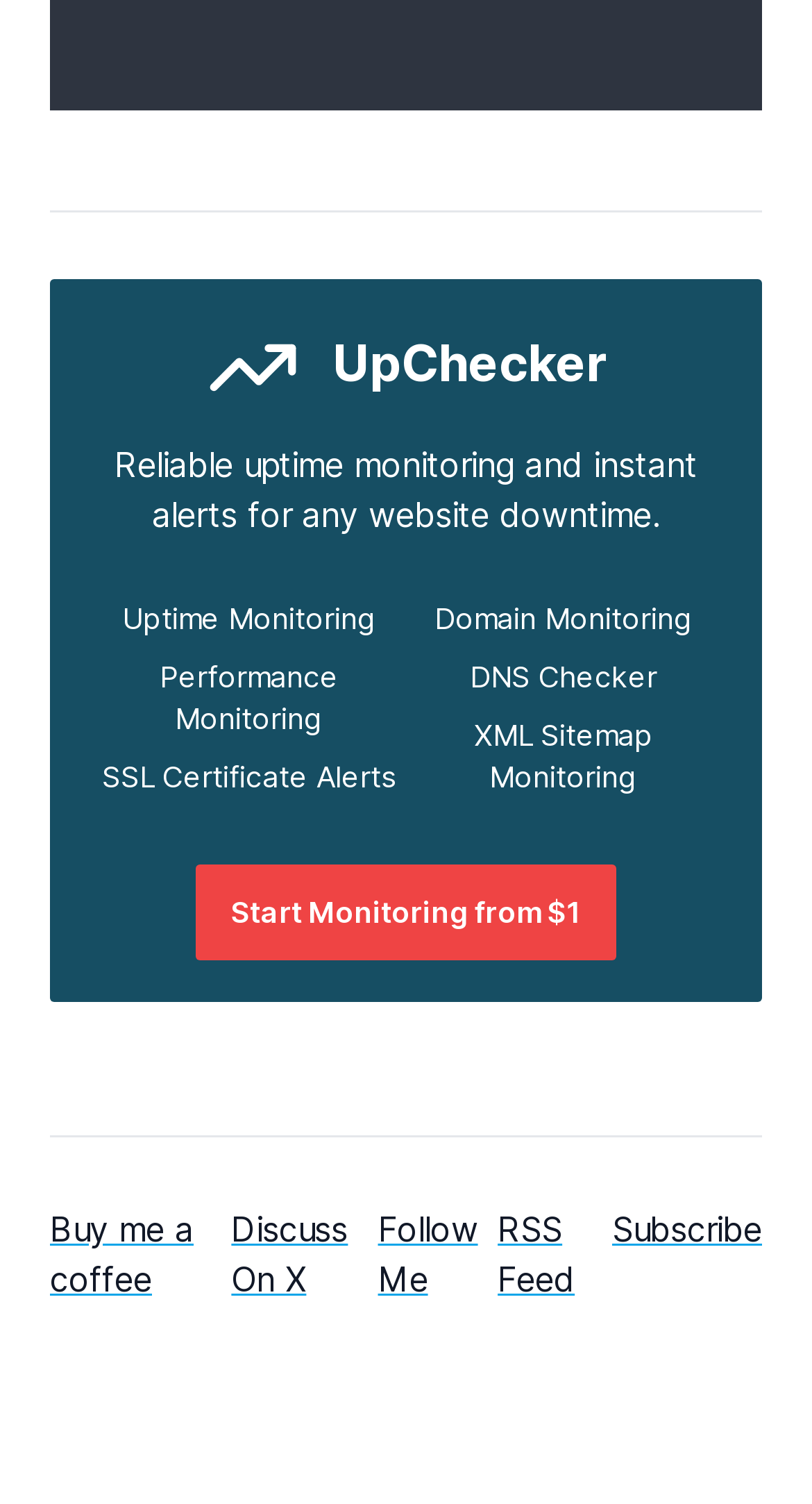Find the bounding box coordinates for the HTML element specified by: "Subscribe".

[0.754, 0.803, 0.938, 0.831]